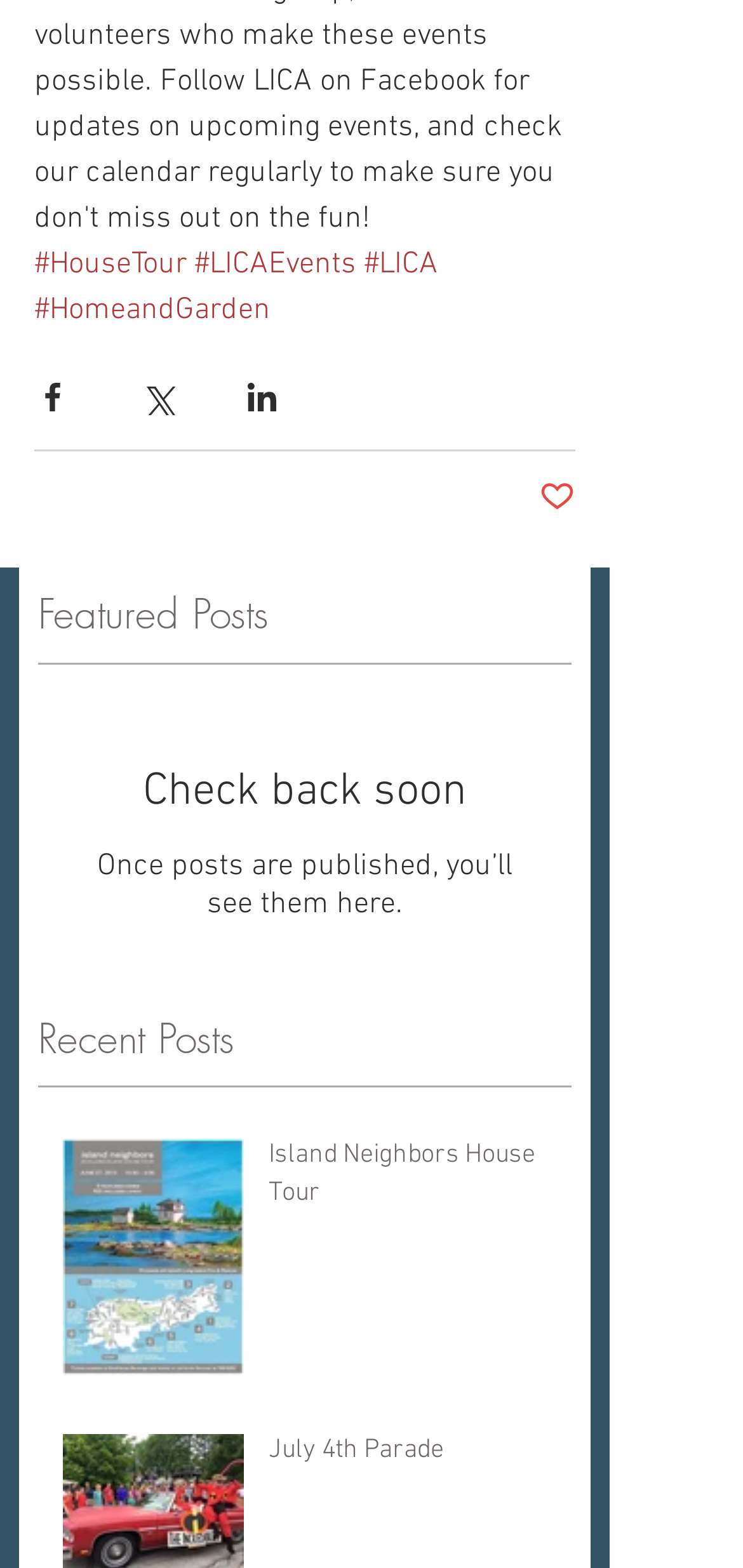Determine the bounding box coordinates for the area that should be clicked to carry out the following instruction: "view replies".

None